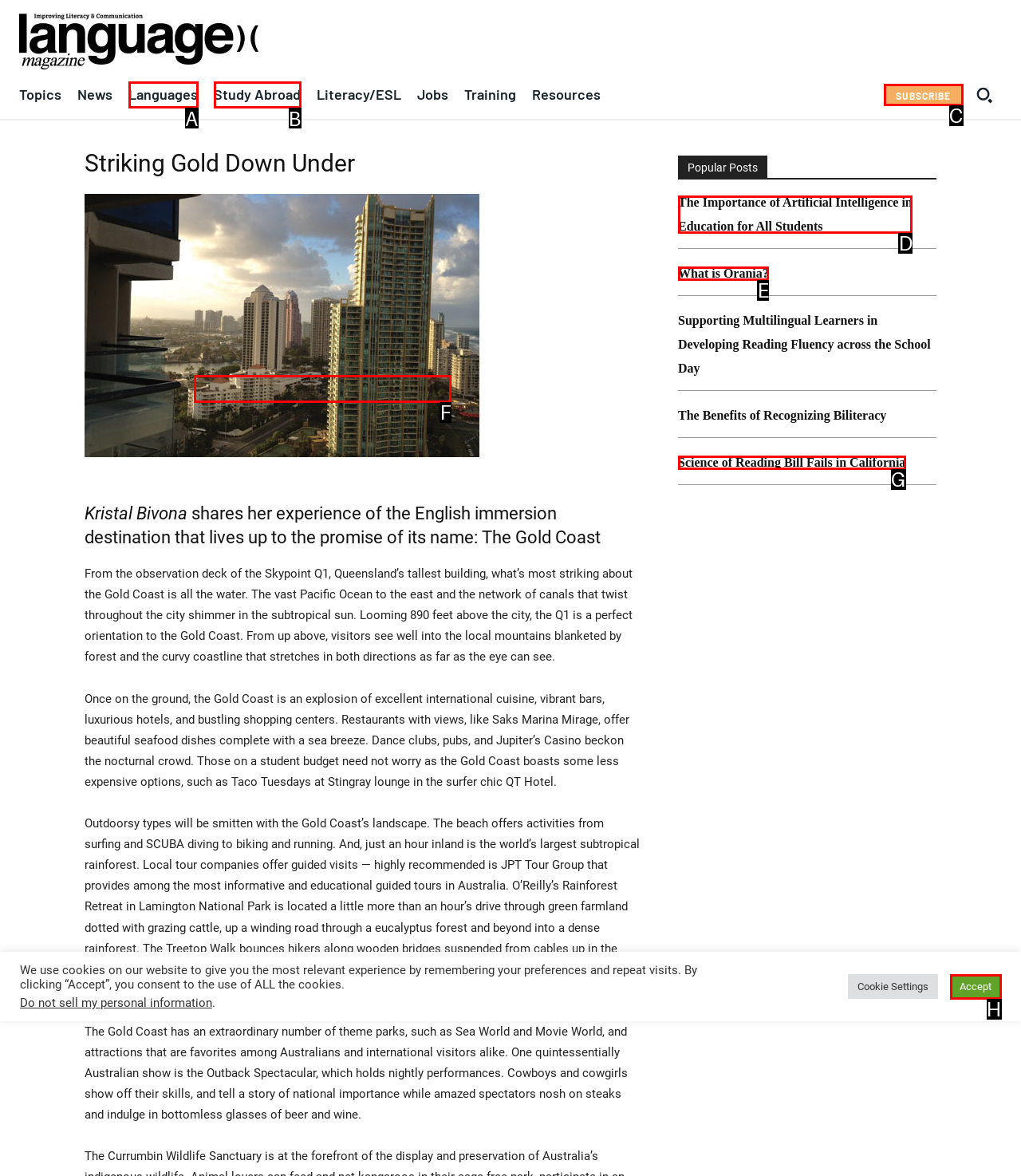Select the right option to accomplish this task: Subscribe to Liberty Case. Reply with the letter corresponding to the correct UI element.

F